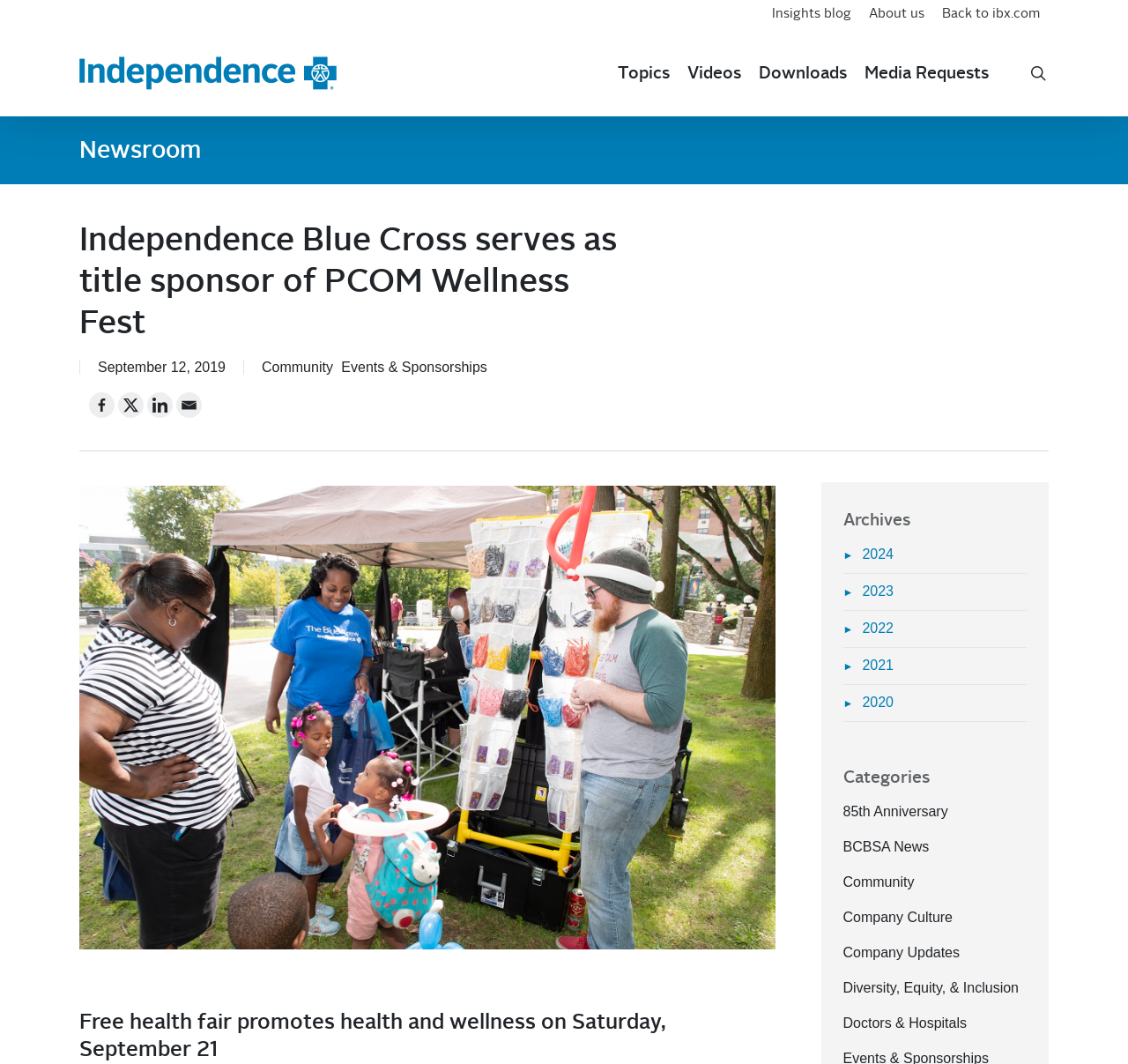What is the topic of the image located at the bottom of the webpage?
Provide a detailed answer to the question using information from the image.

The answer can be found by looking at the image element located at the bottom of the webpage. The image is described as 'Two women, a man, and three children enjoy the 2018 PCOM Wellness Fest.' which indicates that the topic of the image is the PCOM Wellness Fest event.